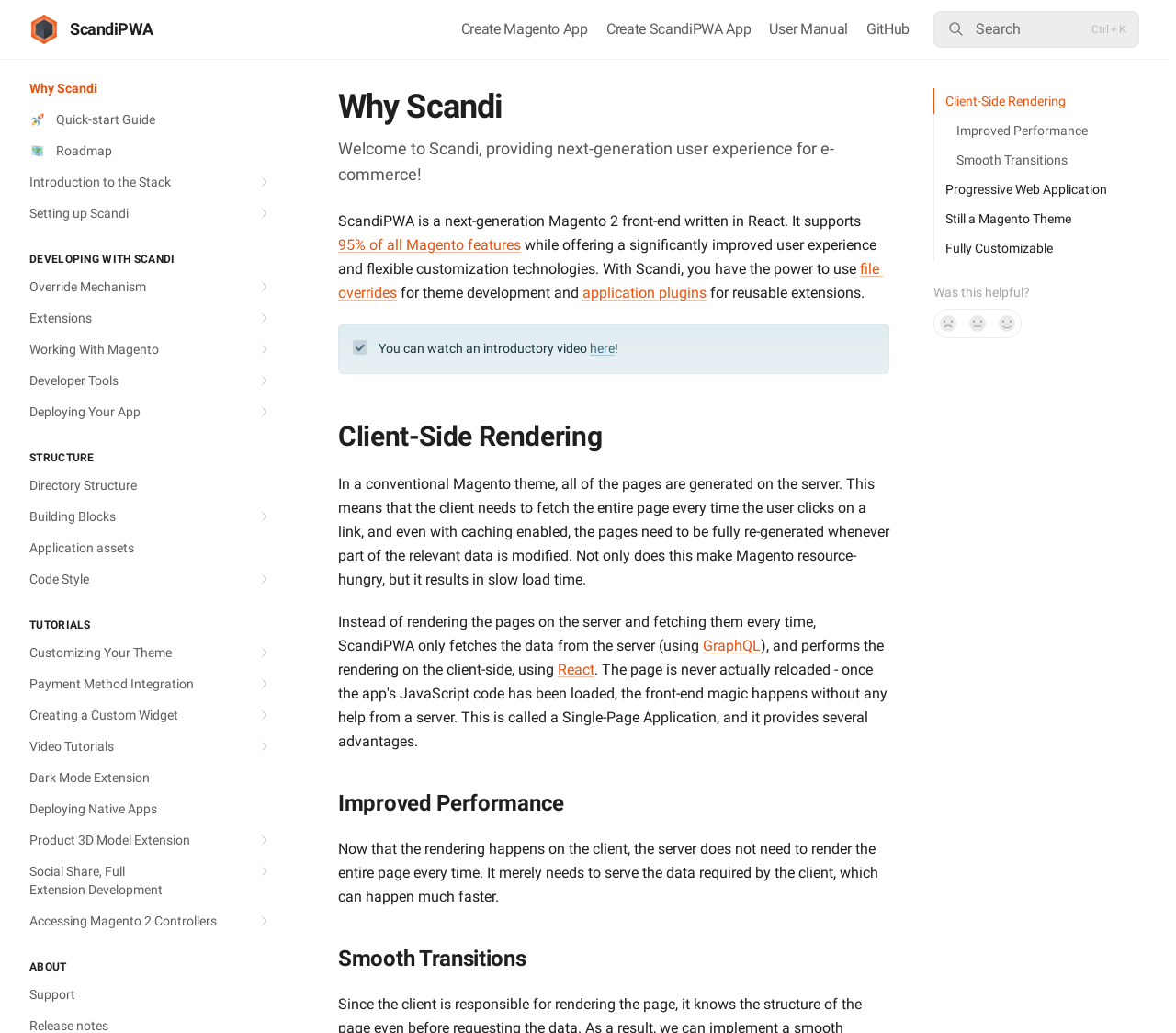Please specify the bounding box coordinates in the format (top-left x, top-left y, bottom-right x, bottom-right y), with all values as floating point numbers between 0 and 1. Identify the bounding box of the UI element described by: 95% of all Magento features

[0.288, 0.229, 0.443, 0.246]